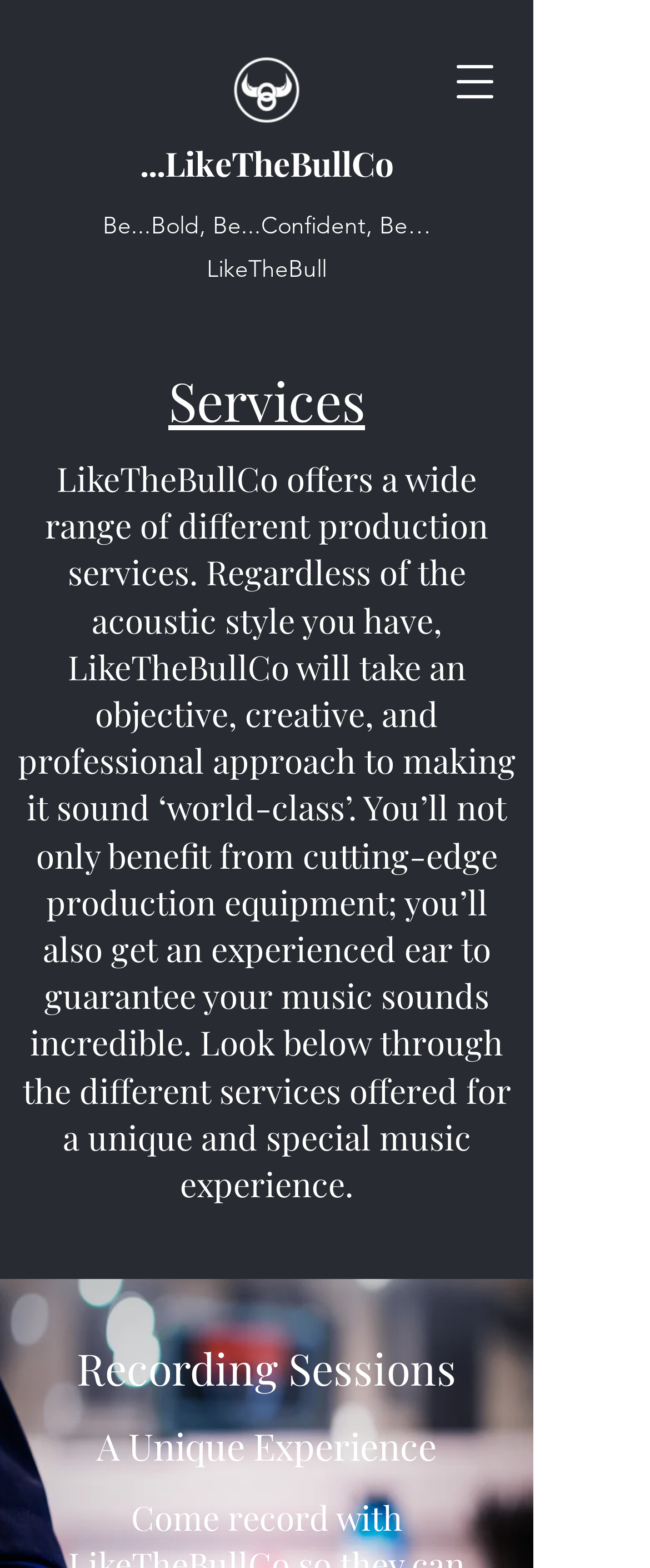Refer to the image and provide a thorough answer to this question:
What is the benefit of using LikeTheBullCo's production services?

By examining the static text element that describes the services offered by LikeTheBullCo, I found that the benefit of using their production services is to make the music sound 'world-class'.